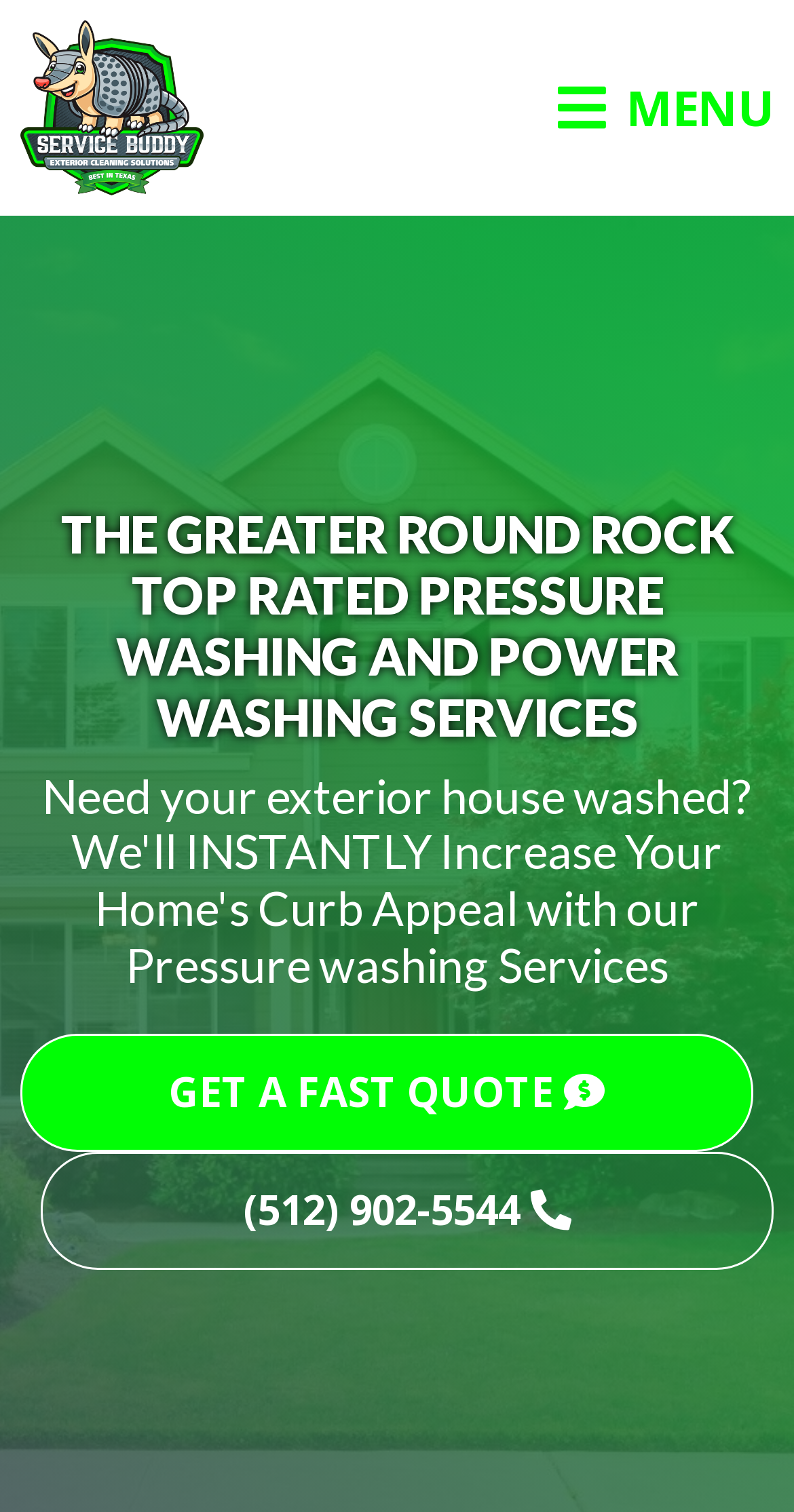Please answer the following question using a single word or phrase: 
What is the company name?

Service Buddy